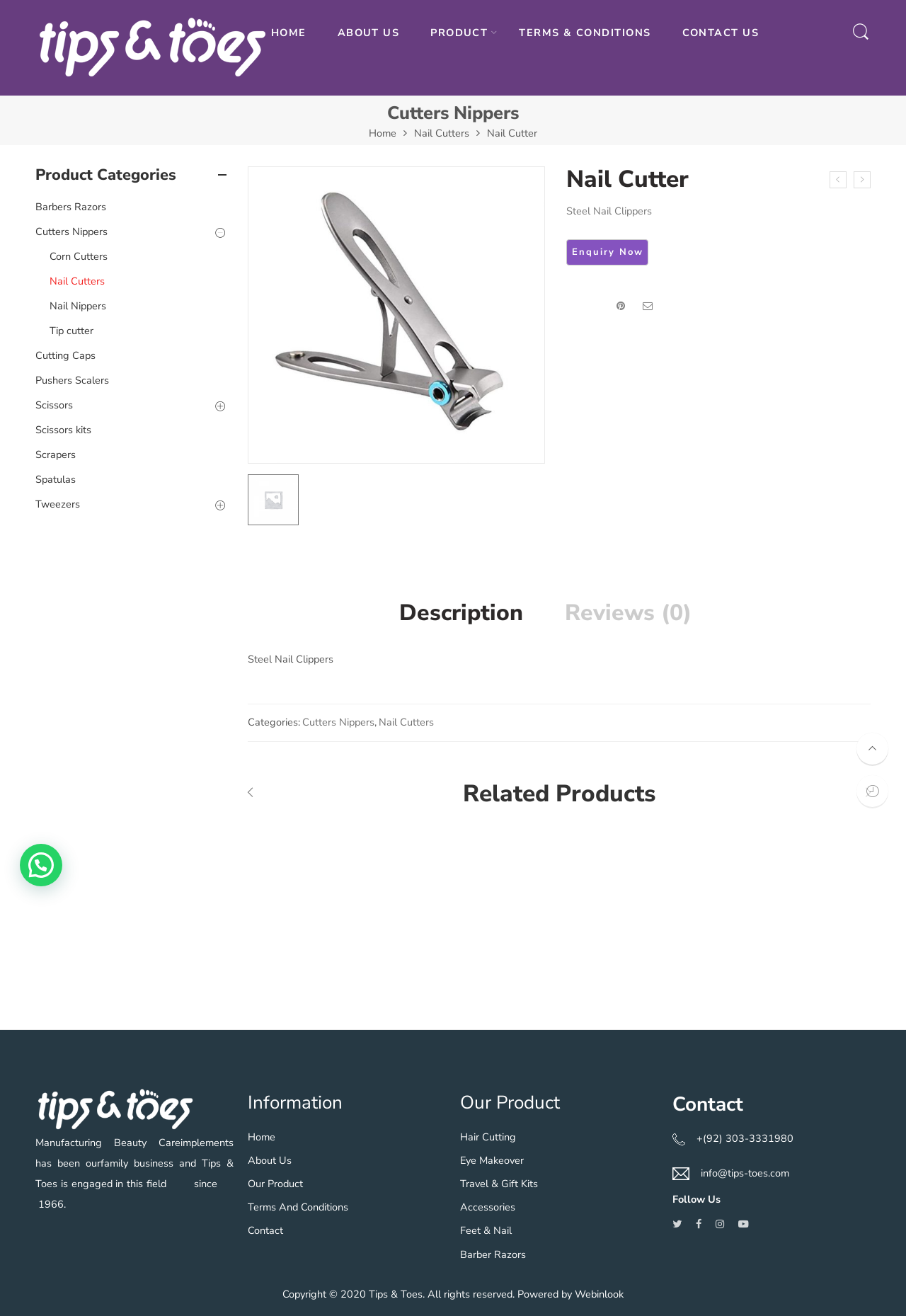Please identify the bounding box coordinates of the element that needs to be clicked to execute the following command: "View the 'Description'". Provide the bounding box using four float numbers between 0 and 1, formatted as [left, top, right, bottom].

[0.441, 0.453, 0.593, 0.479]